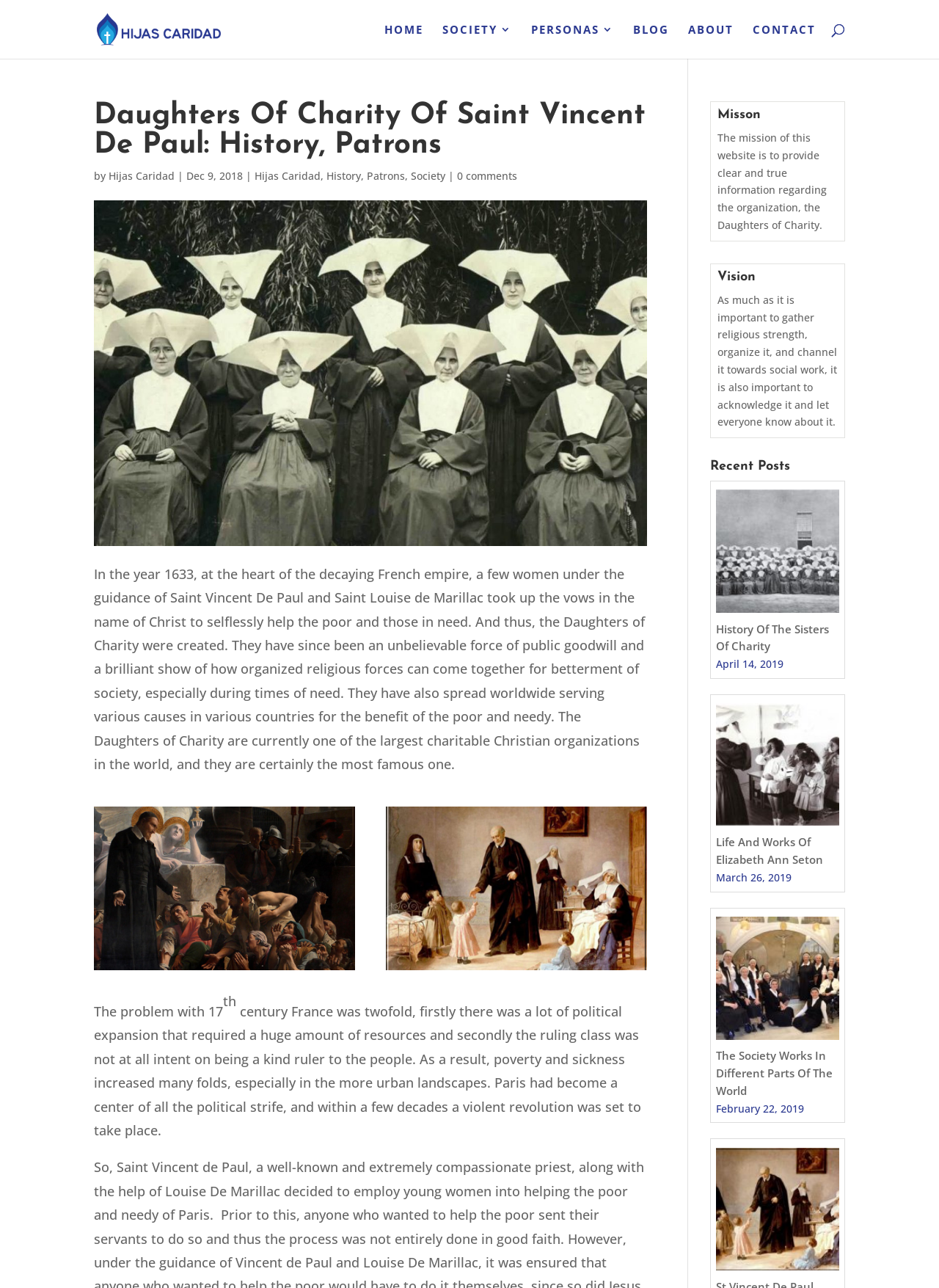Using the element description: "Patrons", determine the bounding box coordinates. The coordinates should be in the format [left, top, right, bottom], with values between 0 and 1.

[0.391, 0.131, 0.431, 0.142]